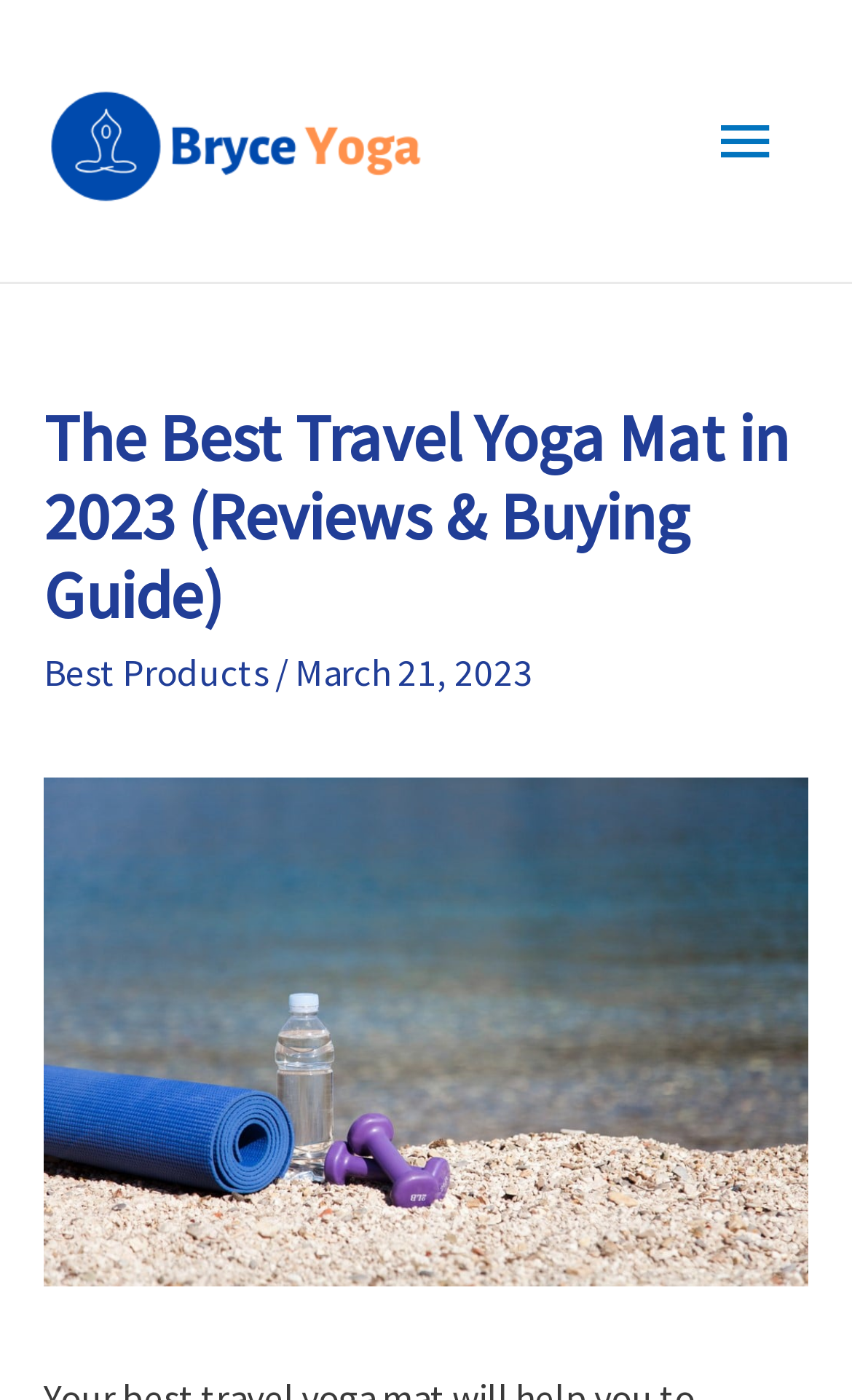Please respond in a single word or phrase: 
What is the topic of the webpage?

Travel Yoga Mat